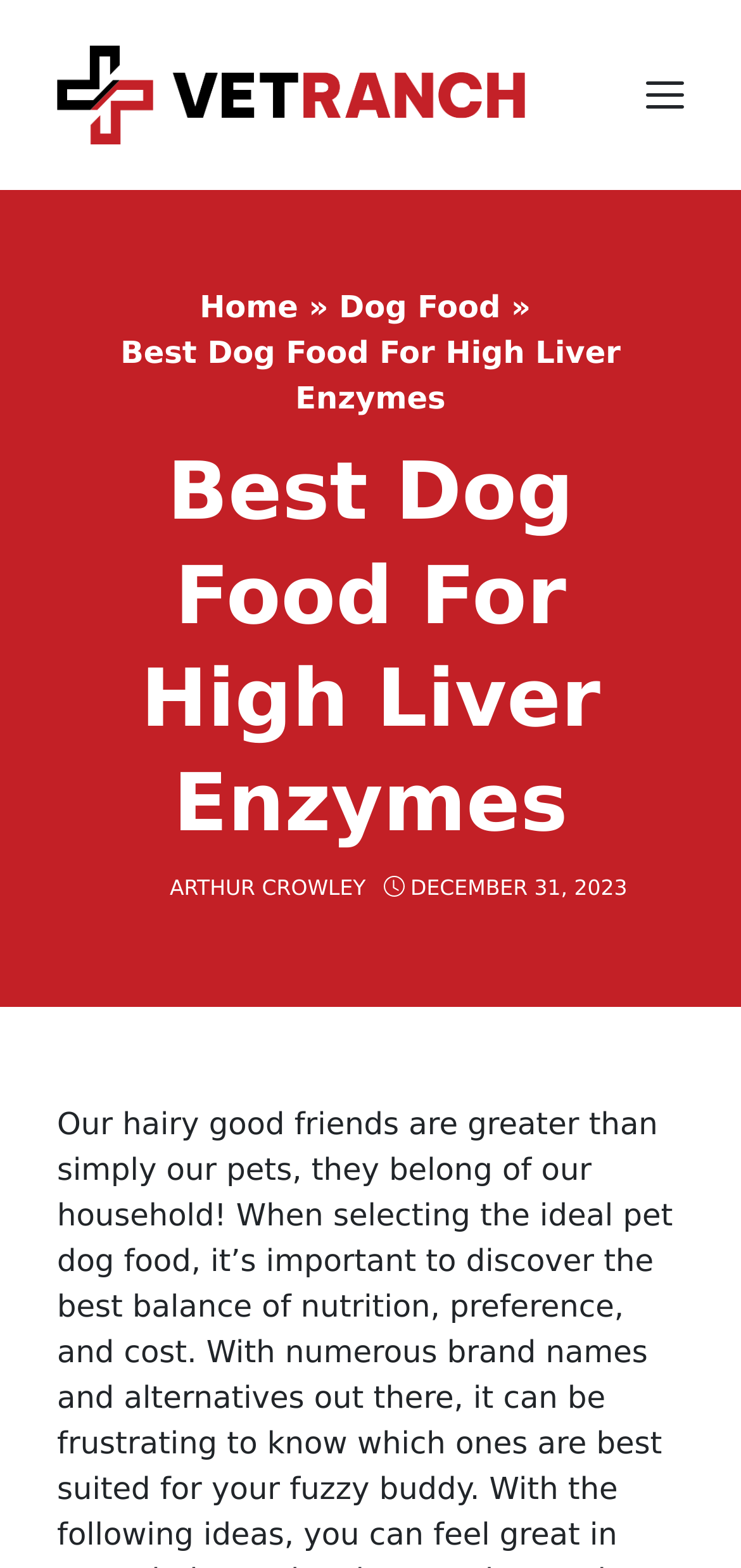Provide a single word or phrase answer to the question: 
What is the topic of the current article?

Best Dog Food For High Liver Enzymes